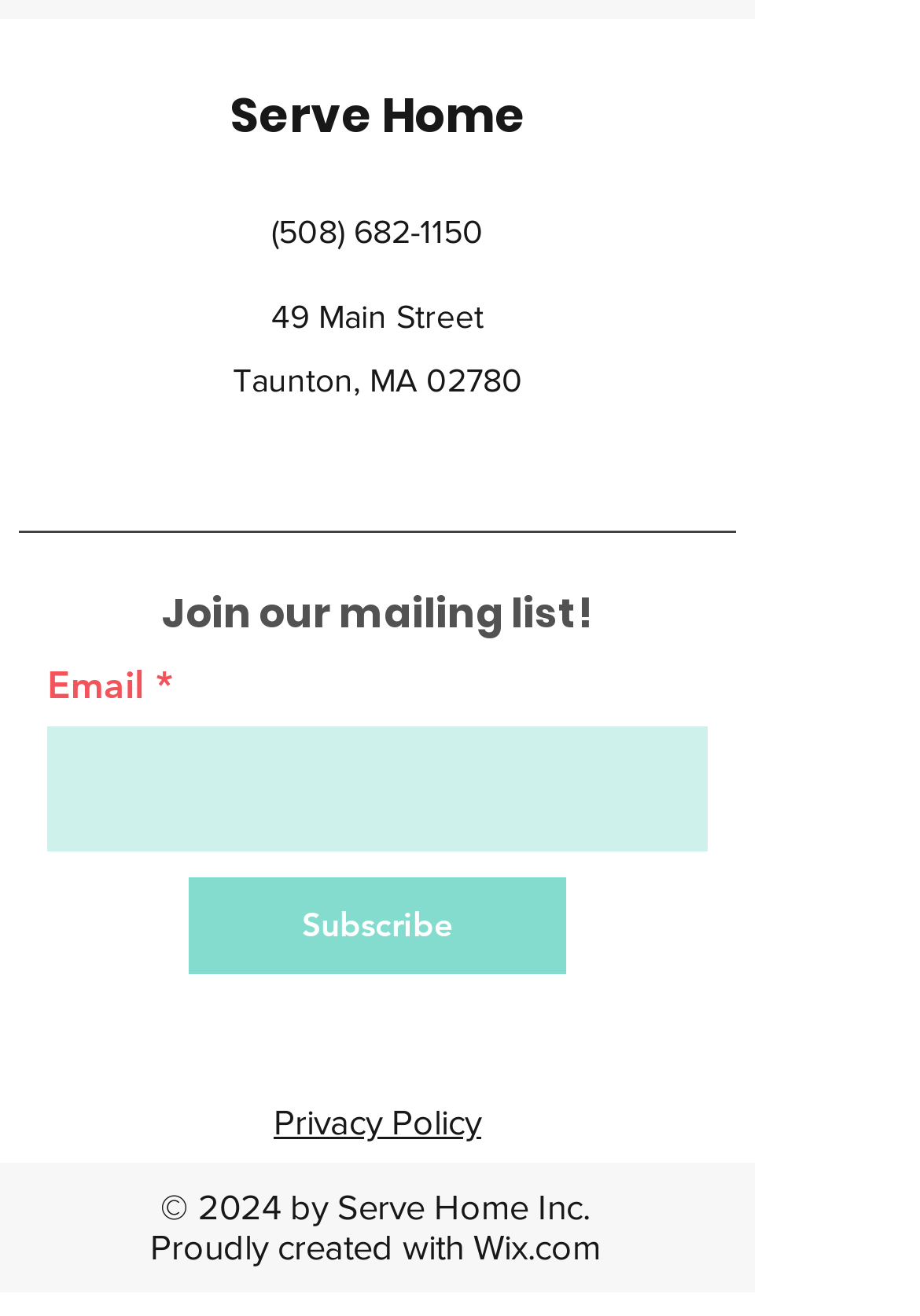What is the address of Serve Home?
Look at the image and answer with only one word or phrase.

49 Main Street, Taunton, MA 02780